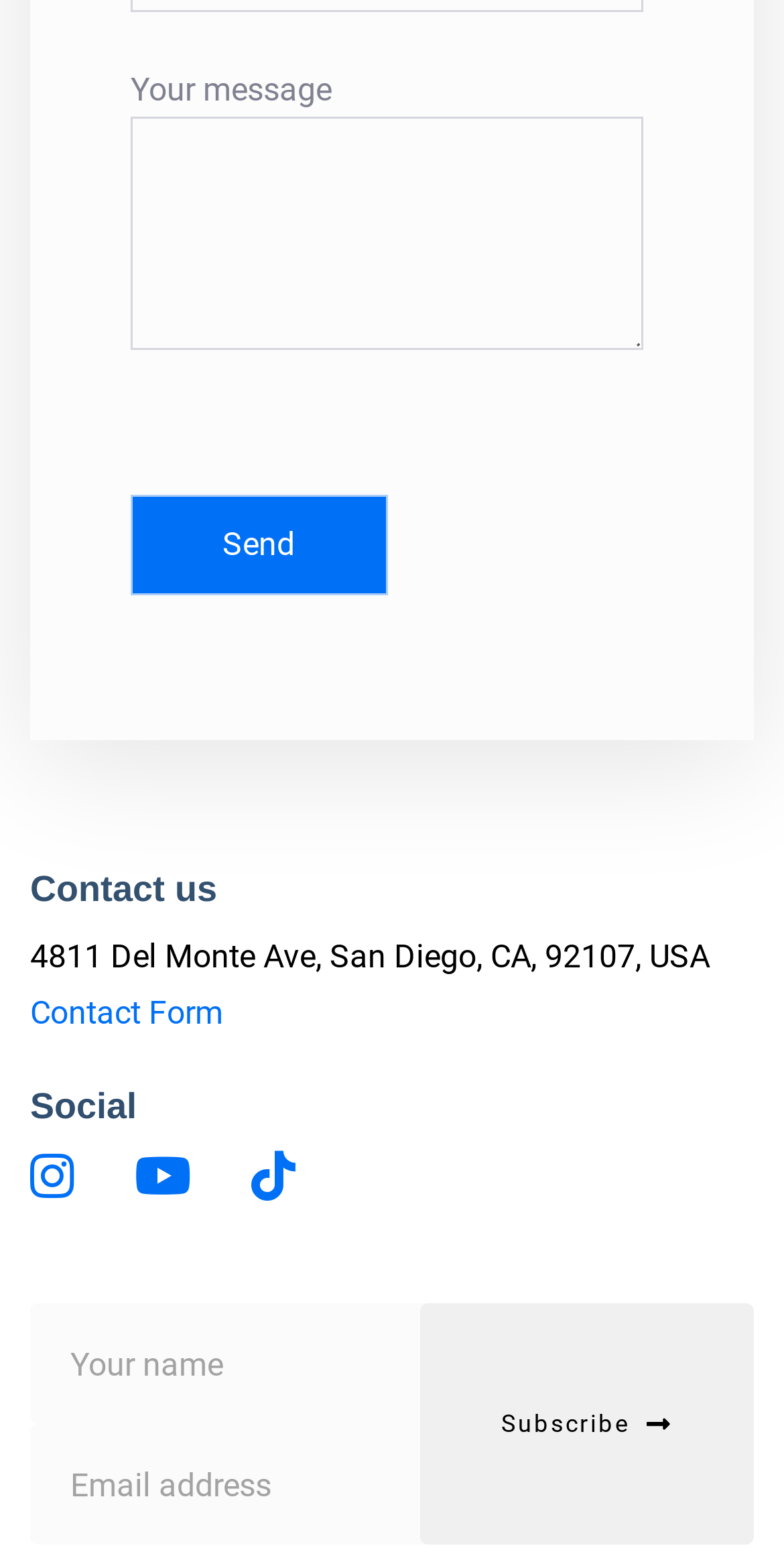How many social media links are available?
Provide a detailed and well-explained answer to the question.

The social media links are located under the 'Social' heading and are represented by icons. There are three links, each with a unique icon: '', '', and ''. These icons are commonly used to represent social media platforms.